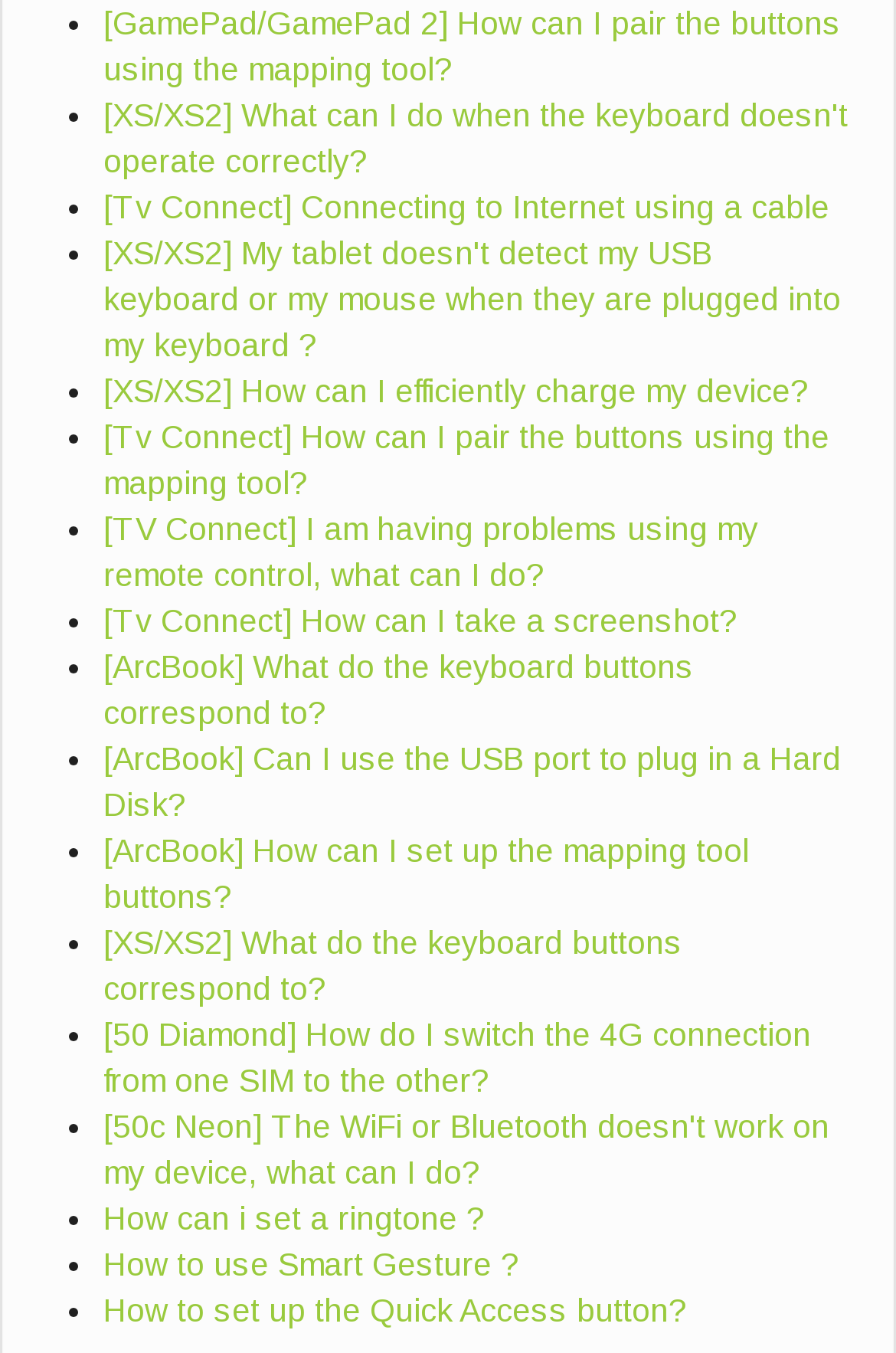Are there any guides for setting up the mapping tool?
We need a detailed and meticulous answer to the question.

I found two links related to setting up the mapping tool: '[ArcBook] How can I set up the mapping tool buttons?' and '[Tv Connect] How can I pair the buttons using the mapping tool?'. These links indicate that there are guides available on the webpage for setting up the mapping tool on ArcBook and Tv Connect devices.